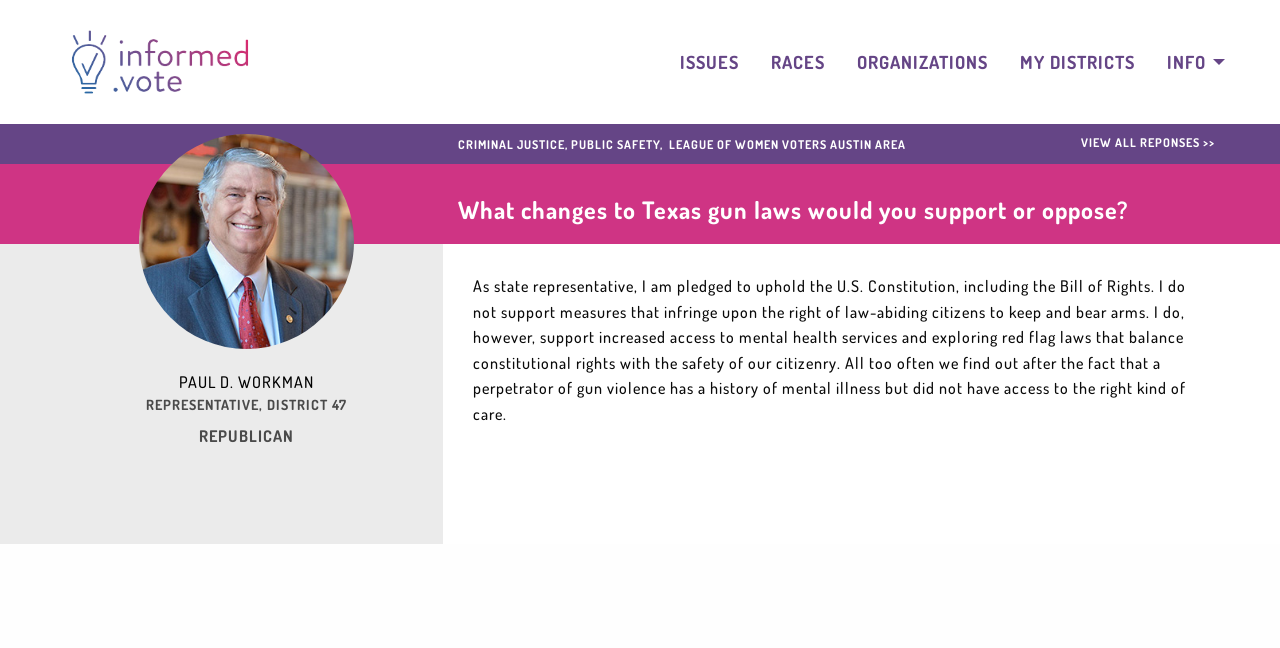Identify the bounding box coordinates of the element that should be clicked to fulfill this task: "Learn about Paul D. Workman". The coordinates should be provided as four float numbers between 0 and 1, i.e., [left, top, right, bottom].

[0.14, 0.574, 0.245, 0.605]